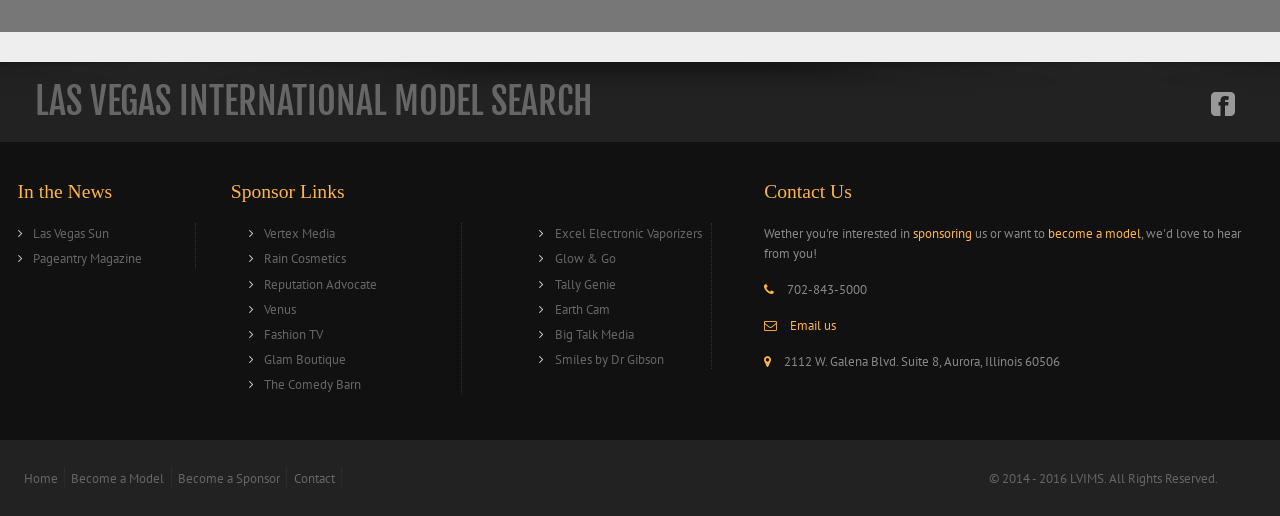Please specify the bounding box coordinates of the element that should be clicked to execute the given instruction: 'Share on Facebook'. Ensure the coordinates are four float numbers between 0 and 1, expressed as [left, top, right, bottom].

None